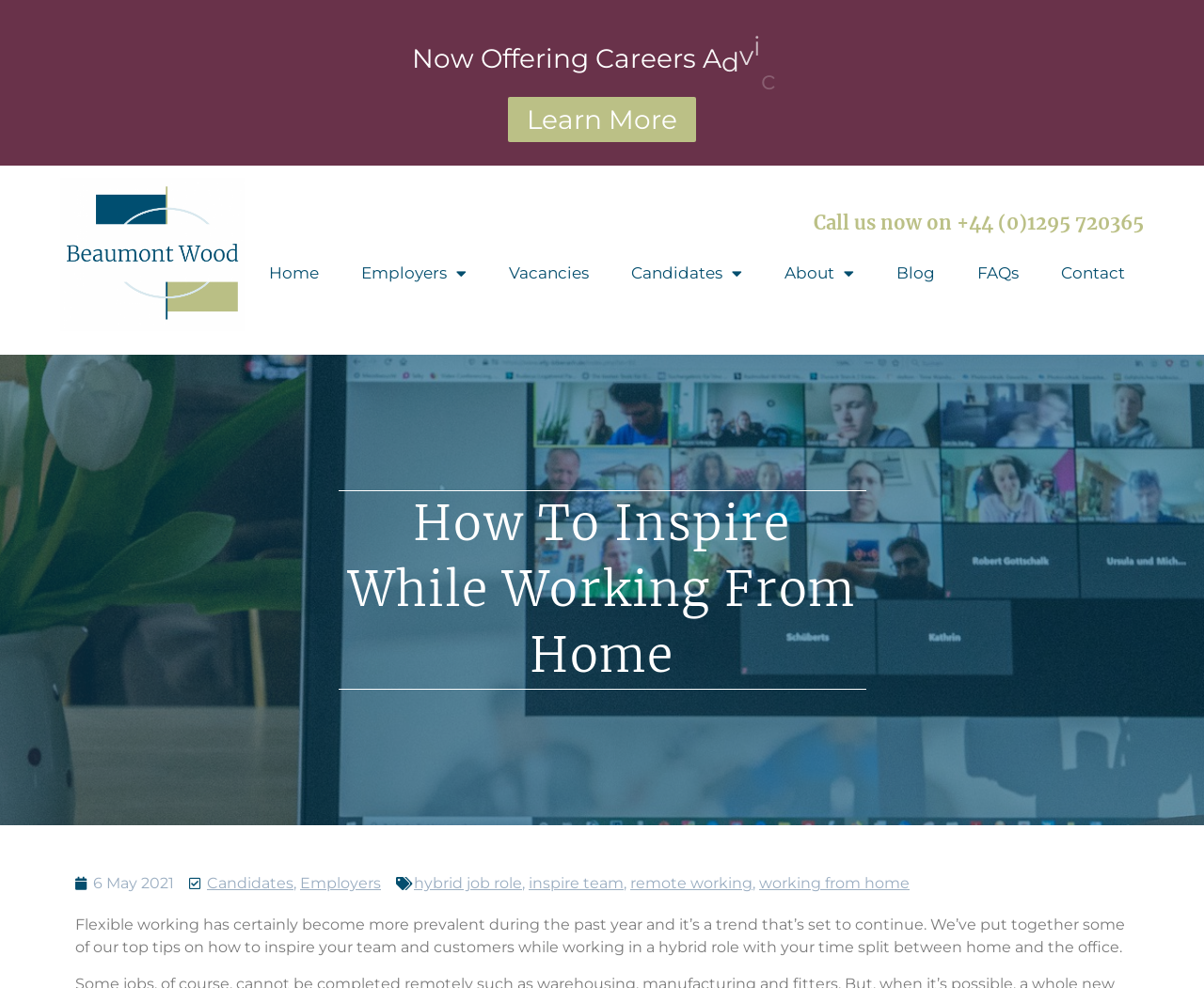Explain the features and main sections of the webpage comprehensively.

The webpage is about inspiring teams and customers while working from home, with a focus on hybrid job roles. At the top left, there is a logo of Beaumont Wood, which is also a clickable link. Next to the logo, there are several navigation links, including "Home", "Employers", "Vacancies", "Candidates", "About", "Blog", "FAQs", and "Contact".

Below the navigation links, there is a heading that reads "How To Inspire While Working From Home". Underneath the heading, there is a brief introduction to the topic of flexible working, which has become more prevalent during the past year.

On the top right, there is a link to "Learn More" and a call-to-action button to "Call us now" with a phone number. There is also a date "6 May 2021" displayed at the bottom left.

The webpage also features several links related to the topic, including "Candidates", "Employers", "hybrid job role", "inspire team", "remote working", and "working from home". These links are scattered throughout the page, with some of them appearing at the bottom of the page.

Overall, the webpage appears to be a blog post or article that provides tips and advice on how to inspire teams and customers while working in a hybrid role.